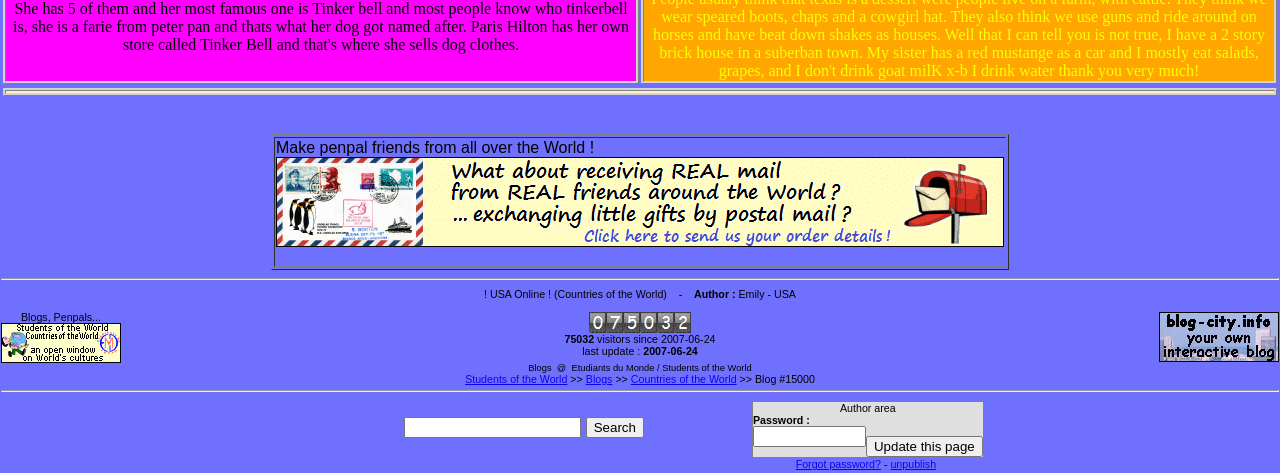What is the name of the blog?
Based on the visual content, answer with a single word or a brief phrase.

Students of the World